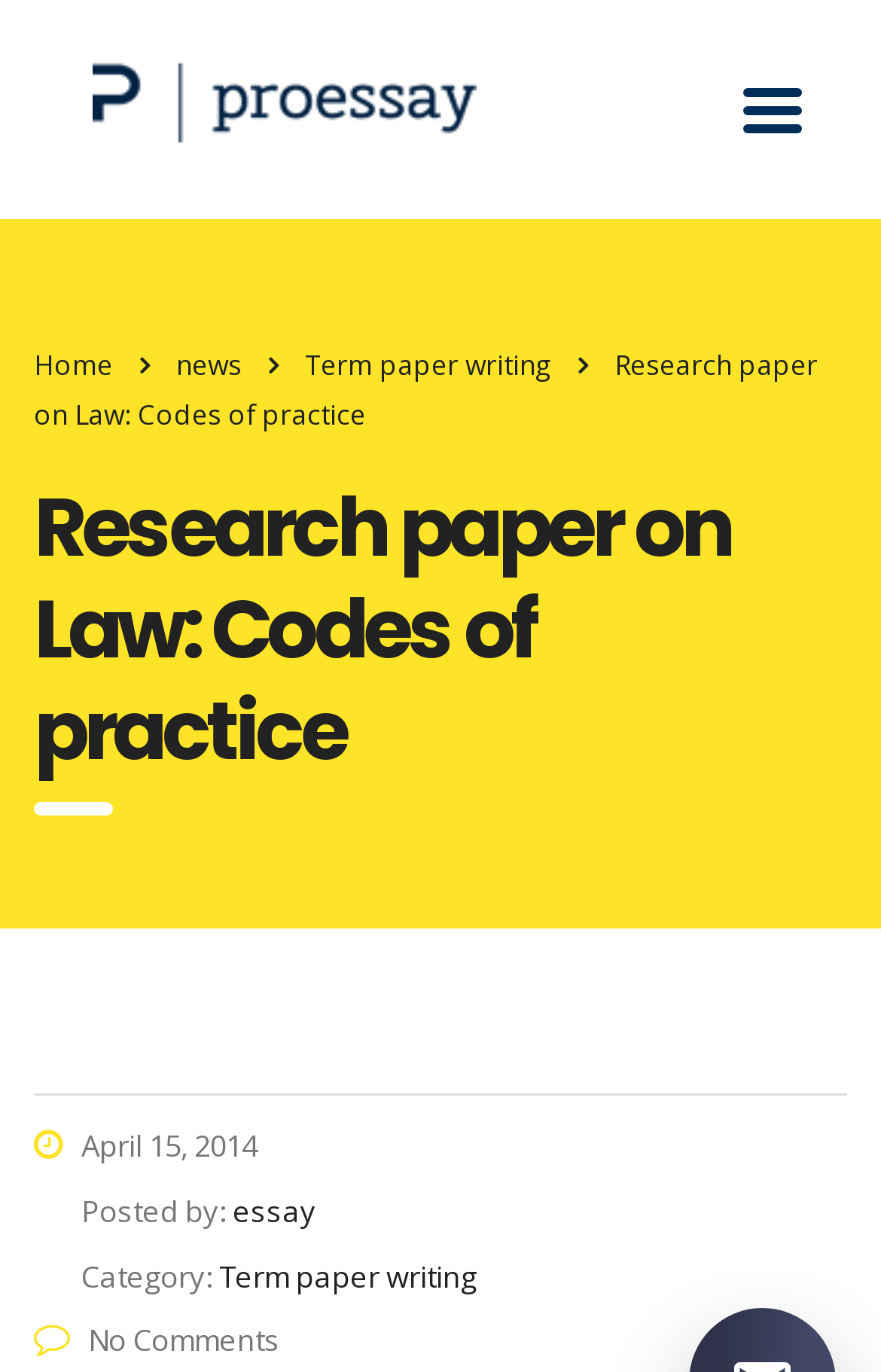How many comments does the research paper have?
Using the screenshot, give a one-word or short phrase answer.

No Comments